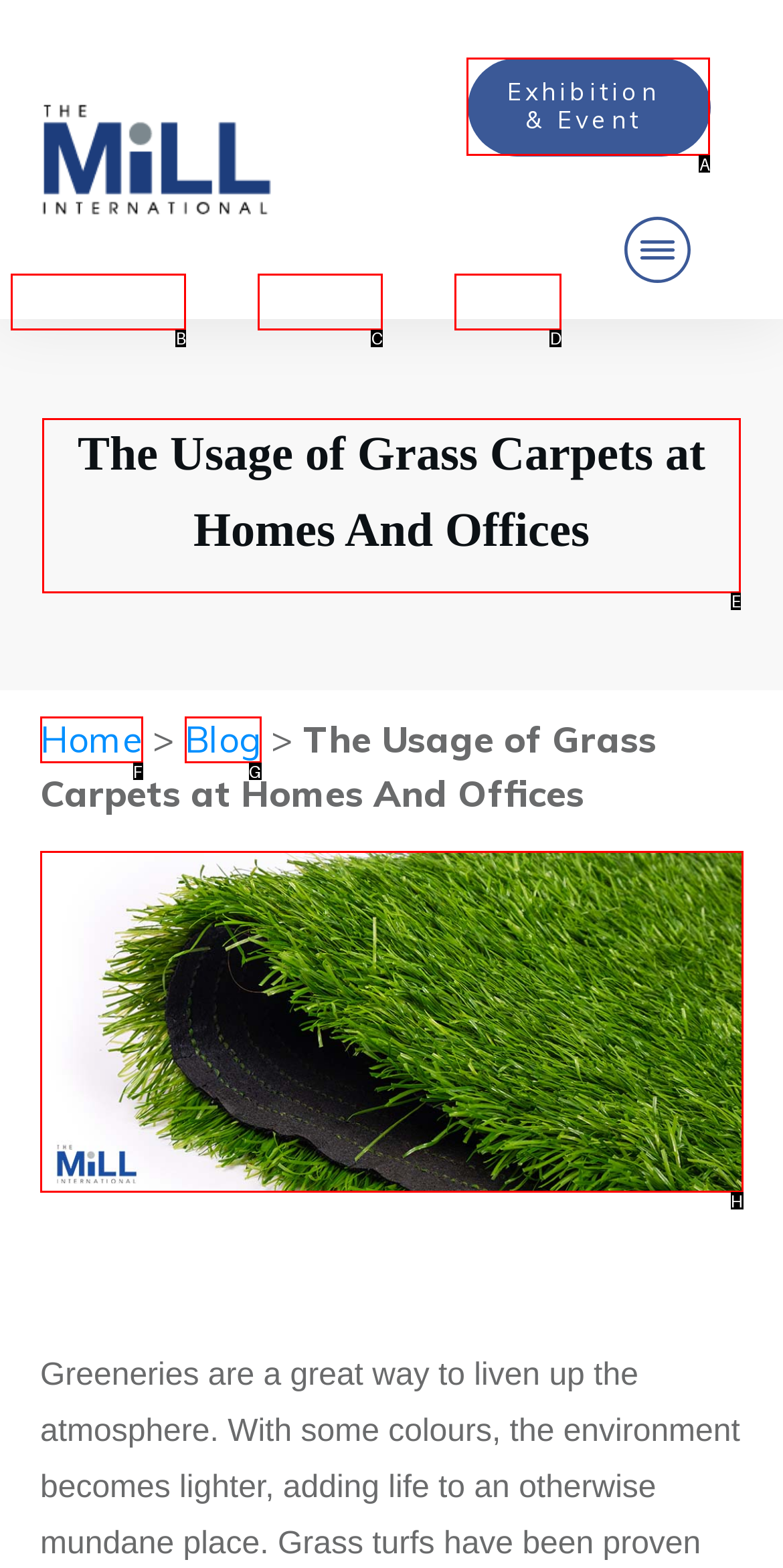Find the HTML element to click in order to complete this task: Read The Usage of Grass Carpets at Homes And Offices article
Answer with the letter of the correct option.

E